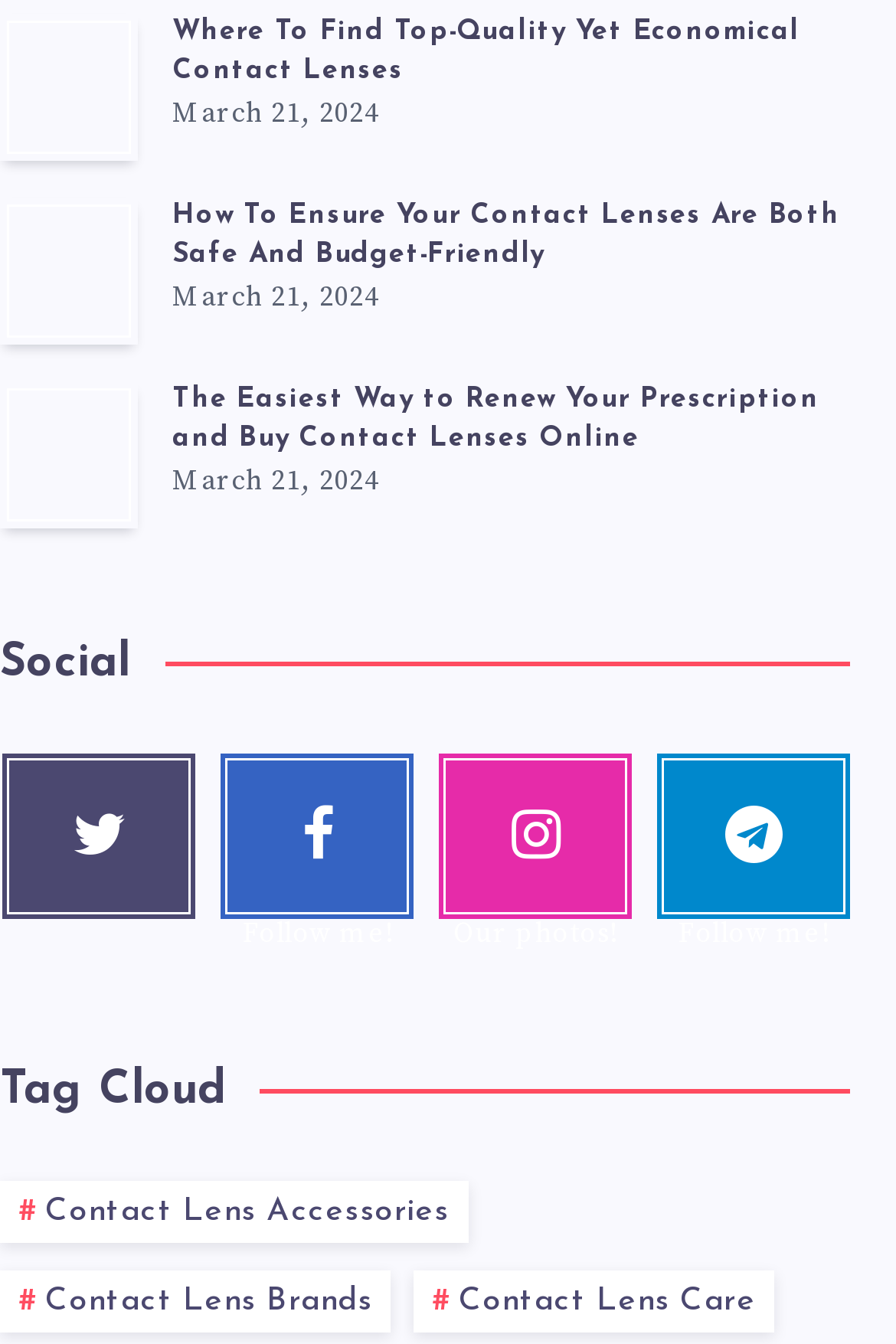Analyze the image and provide a detailed answer to the question: What is the date of the articles?

The date of the articles can be found in the time elements within each article section. The time elements contain the static text 'March 21, 2024', which indicates the date of the articles.